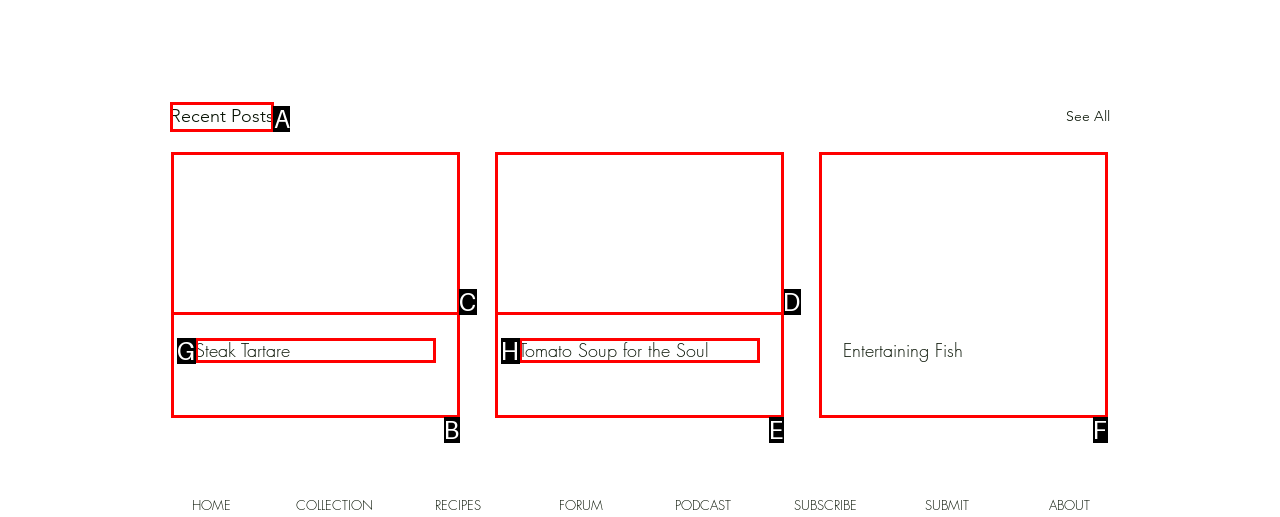Tell me which UI element to click to fulfill the given task: View recent posts. Respond with the letter of the correct option directly.

A